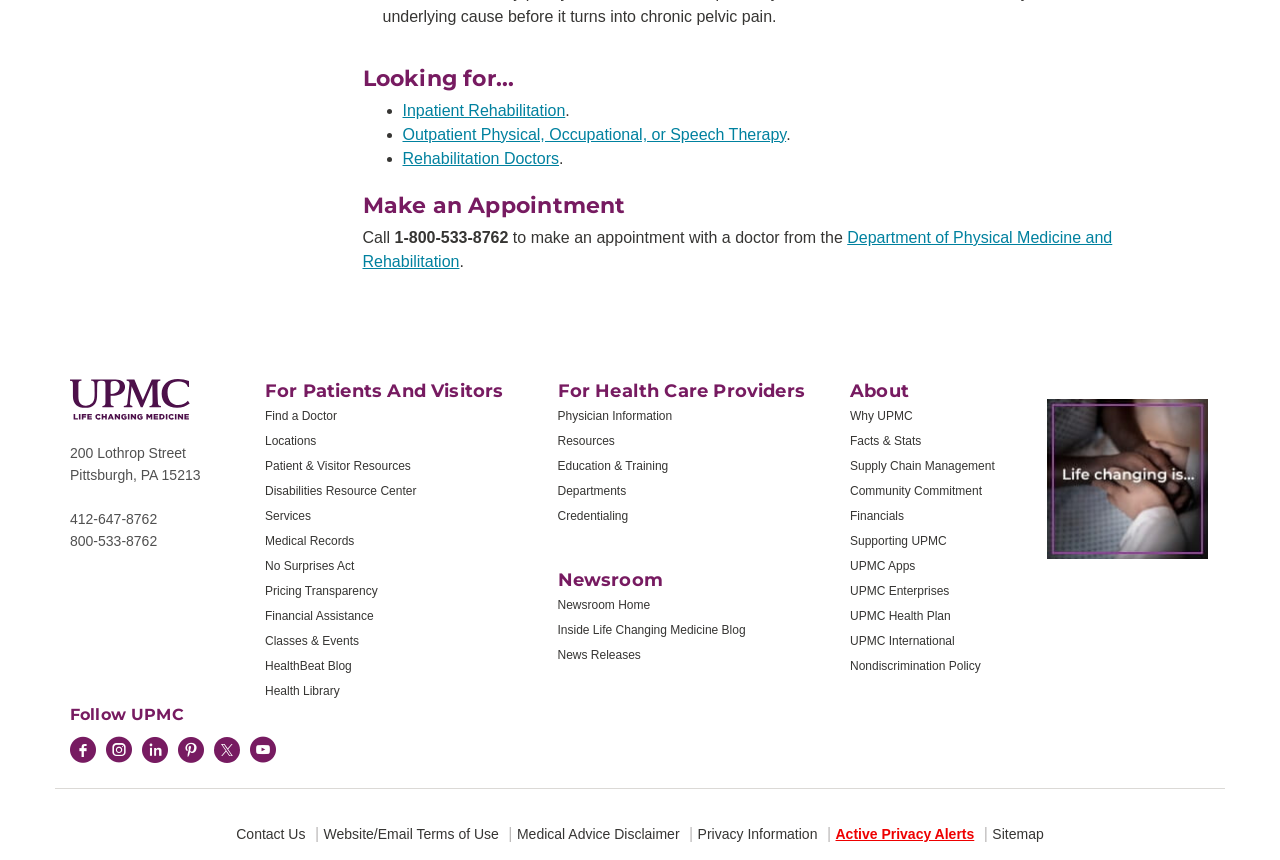Show the bounding box coordinates of the region that should be clicked to follow the instruction: "View Rehabilitation Doctors."

[0.314, 0.174, 0.437, 0.194]